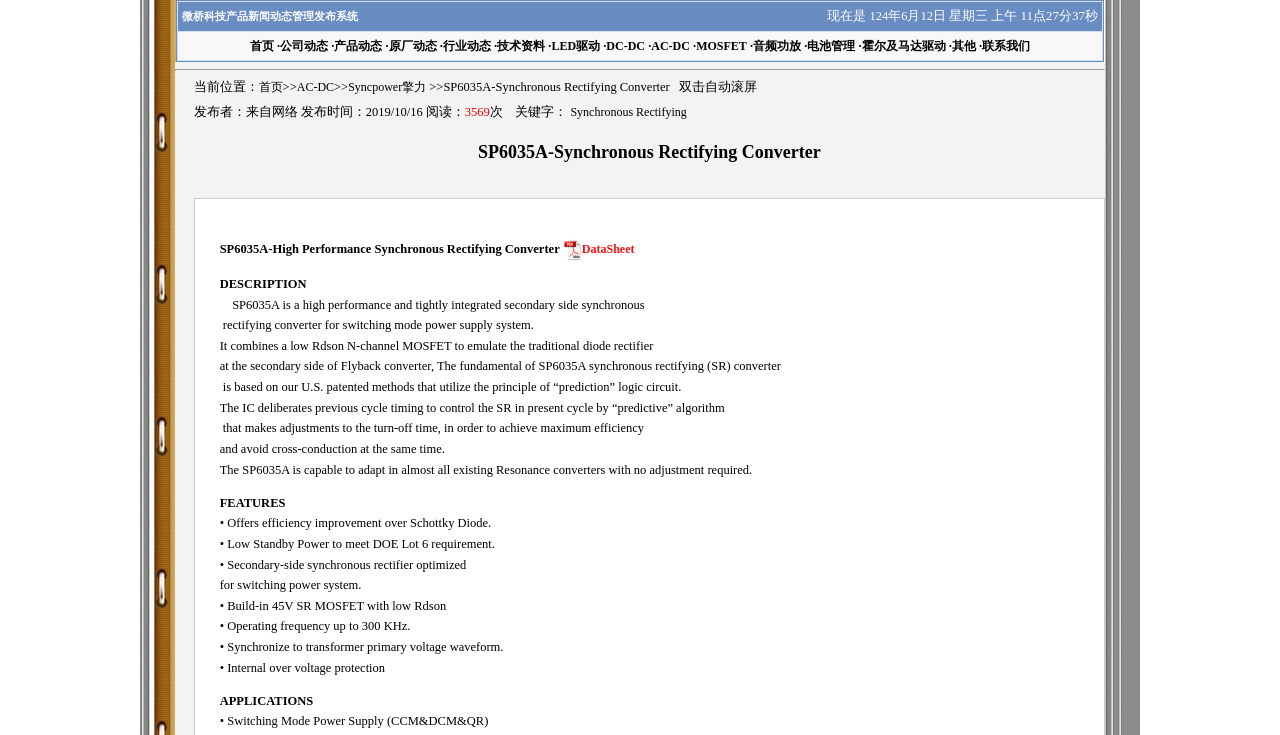Determine the bounding box coordinates for the region that must be clicked to execute the following instruction: "Click on the 'HOME' link".

None